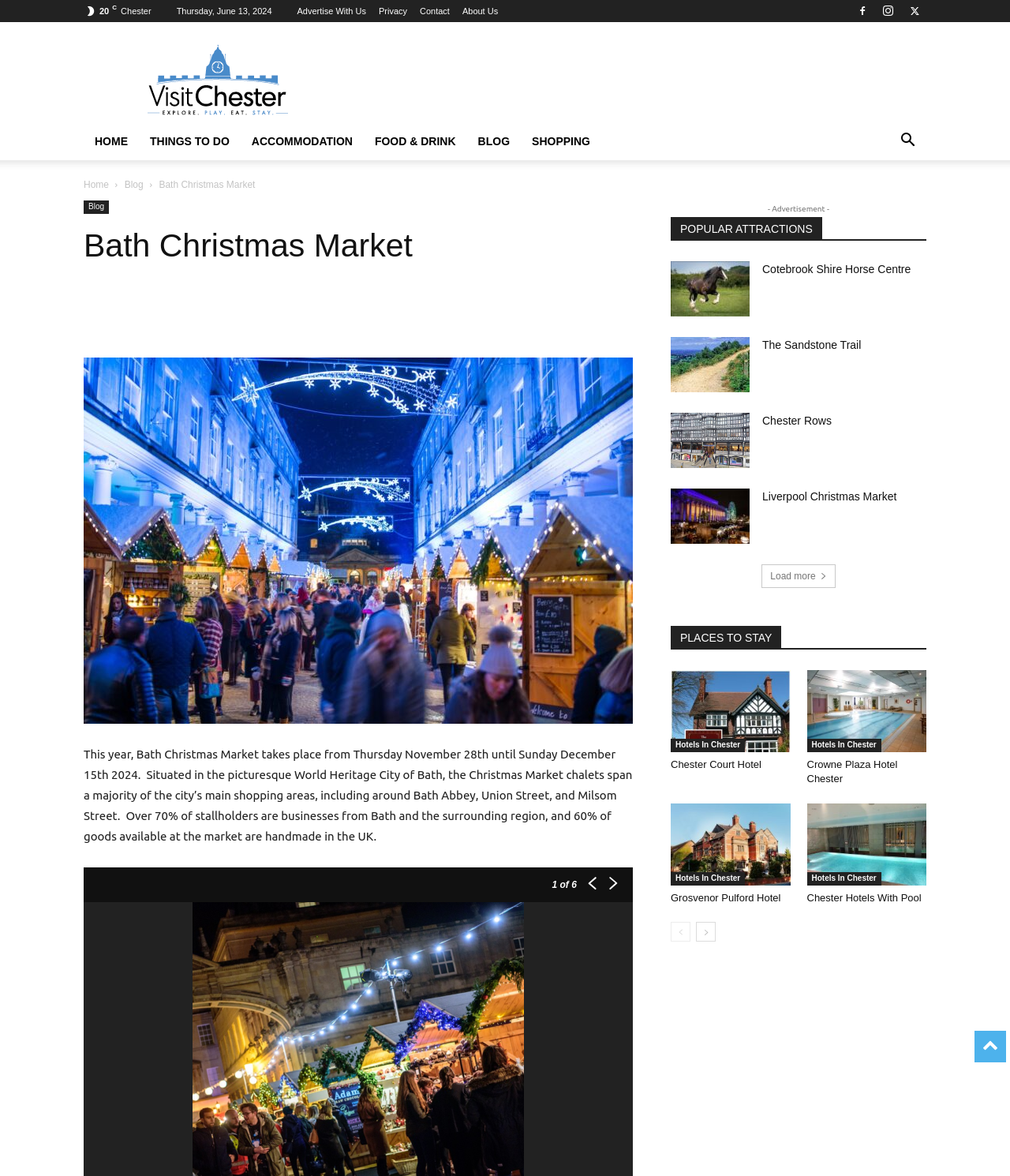How many stallholders are from Bath and the surrounding region?
Based on the screenshot, give a detailed explanation to answer the question.

I found the answer by reading the static text element that says 'Over 70% of stallholders are businesses from Bath and the surrounding region, and 60% of goods available at the market are handmade in the UK.'